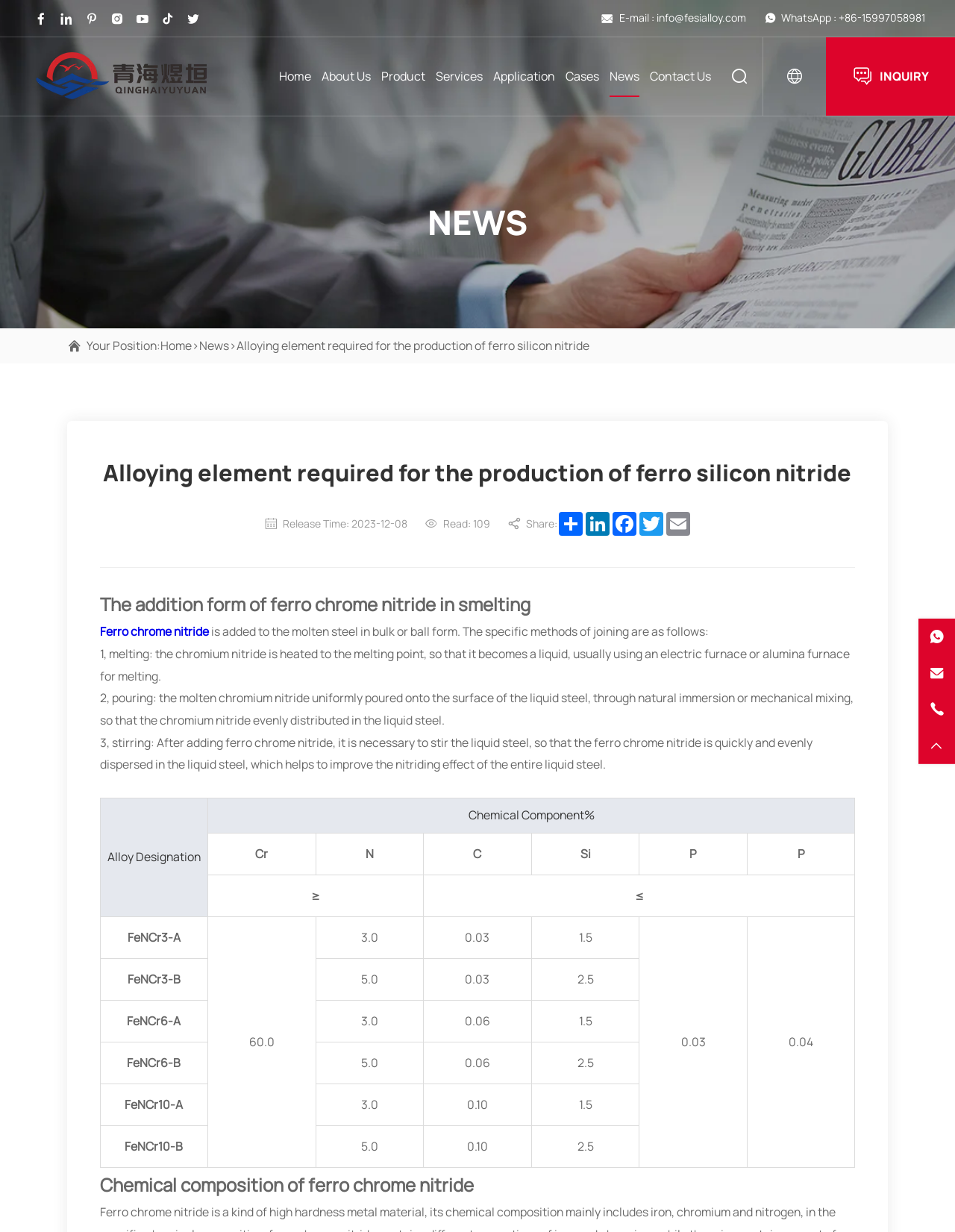Please identify the bounding box coordinates of the area that needs to be clicked to follow this instruction: "Click the 'Home' link".

[0.292, 0.03, 0.326, 0.094]